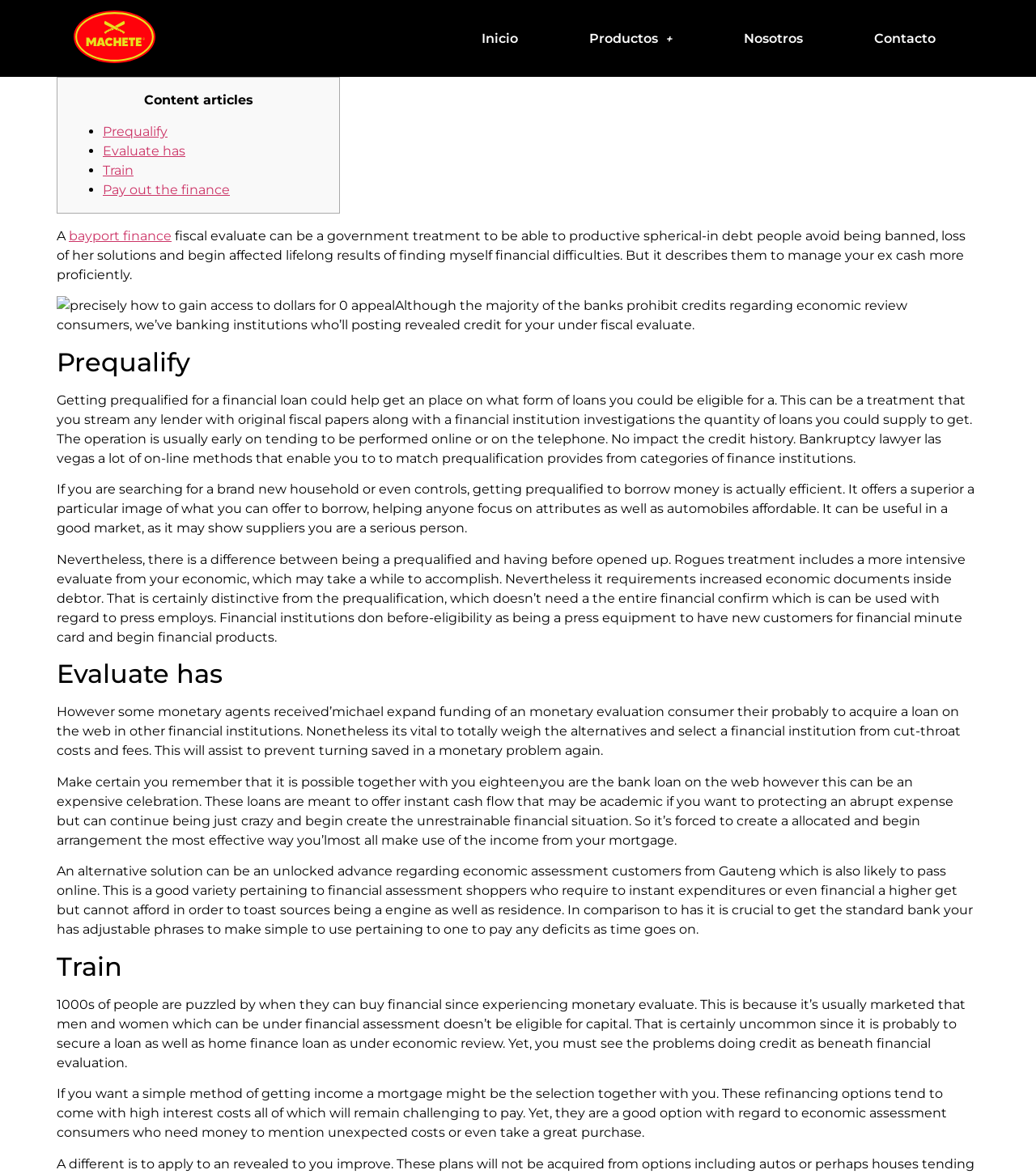Identify the bounding box coordinates for the region to click in order to carry out this instruction: "Click the 'Home' link". Provide the coordinates using four float numbers between 0 and 1, formatted as [left, top, right, bottom].

None